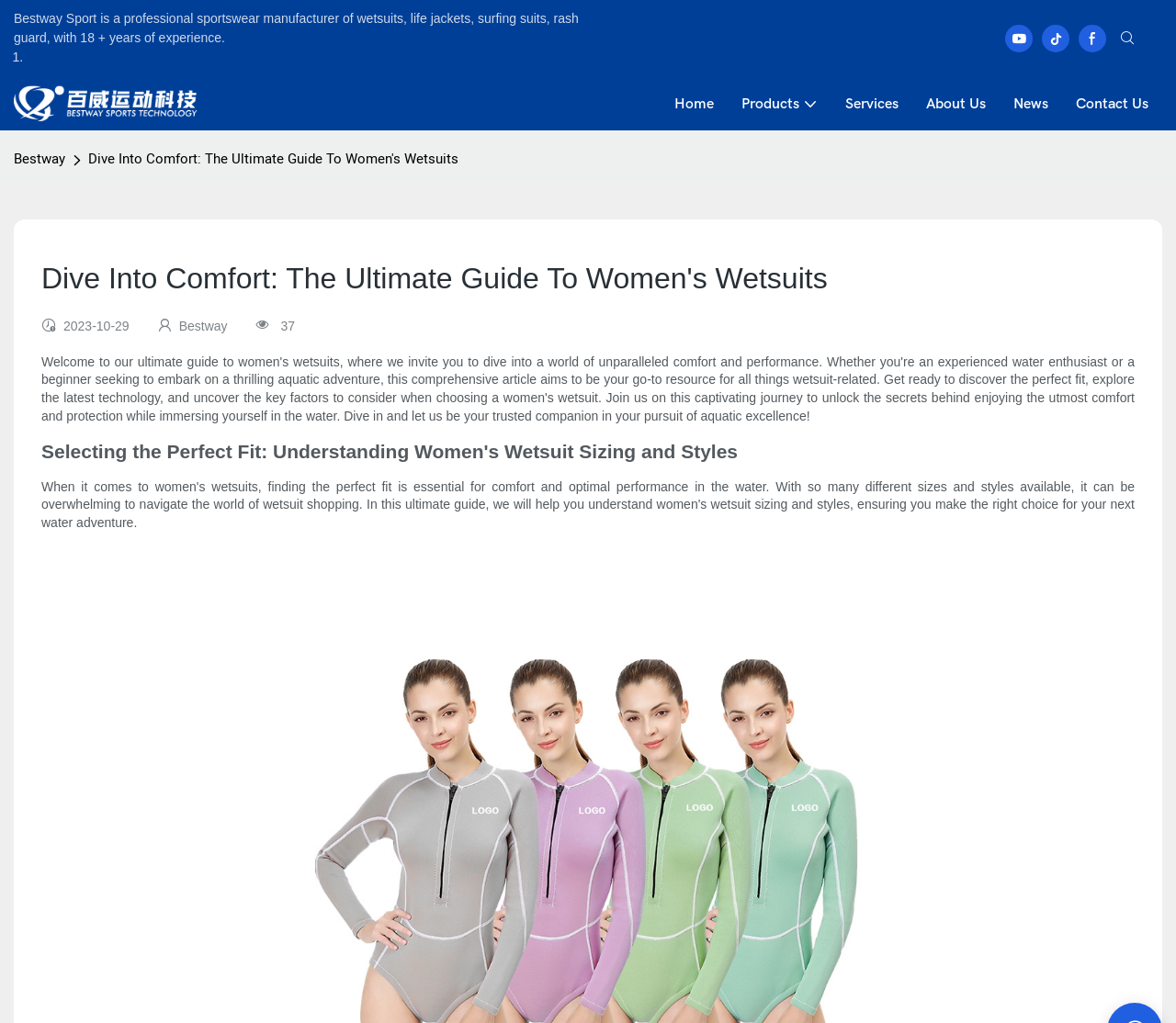Answer the question in a single word or phrase:
What is the title of the second heading on the webpage?

Selecting the Perfect Fit: Understanding Women's Wetsuit Sizing and Styles